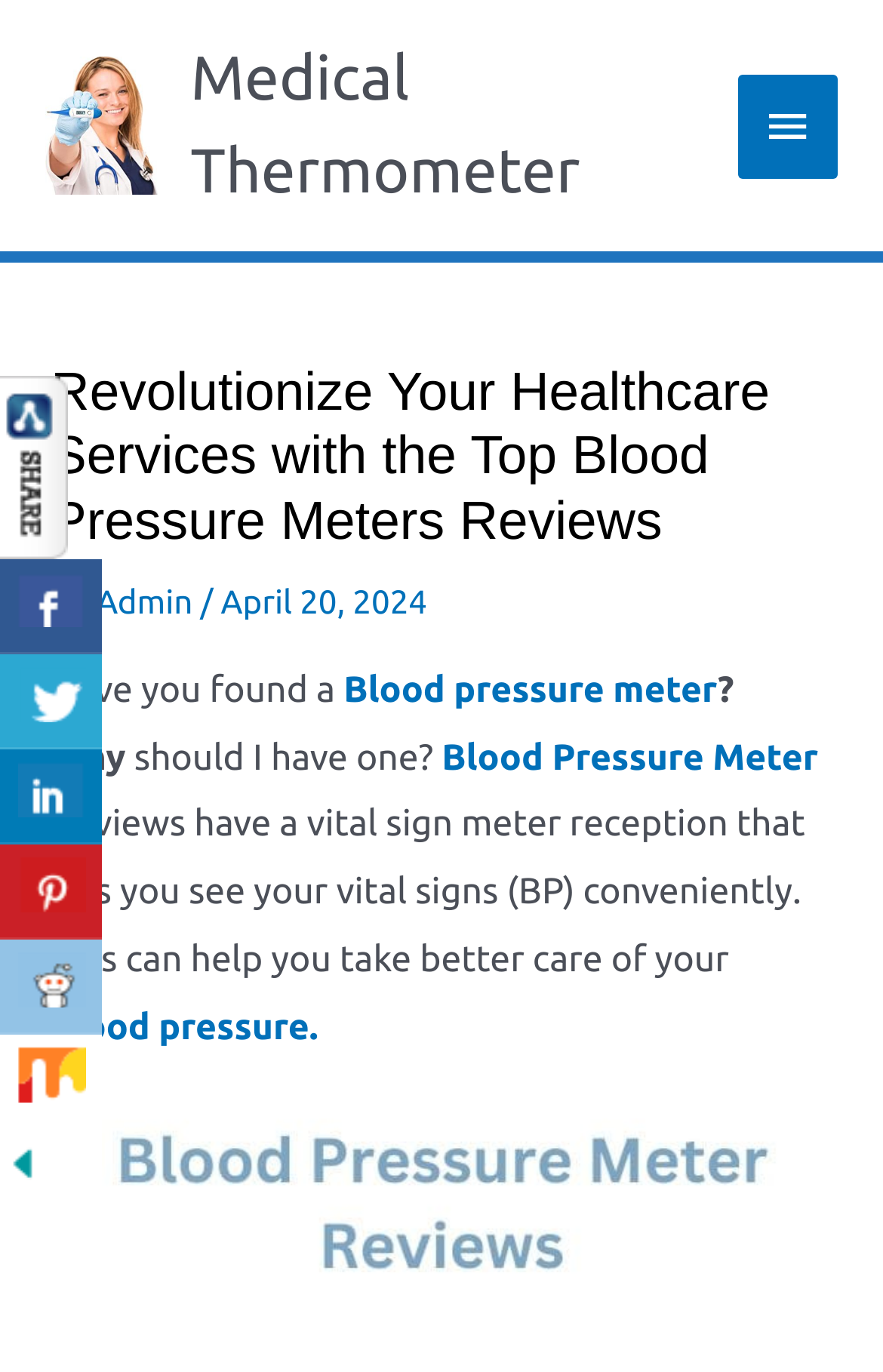Please answer the following query using a single word or phrase: 
What is the purpose of a blood pressure meter?

To take care of health